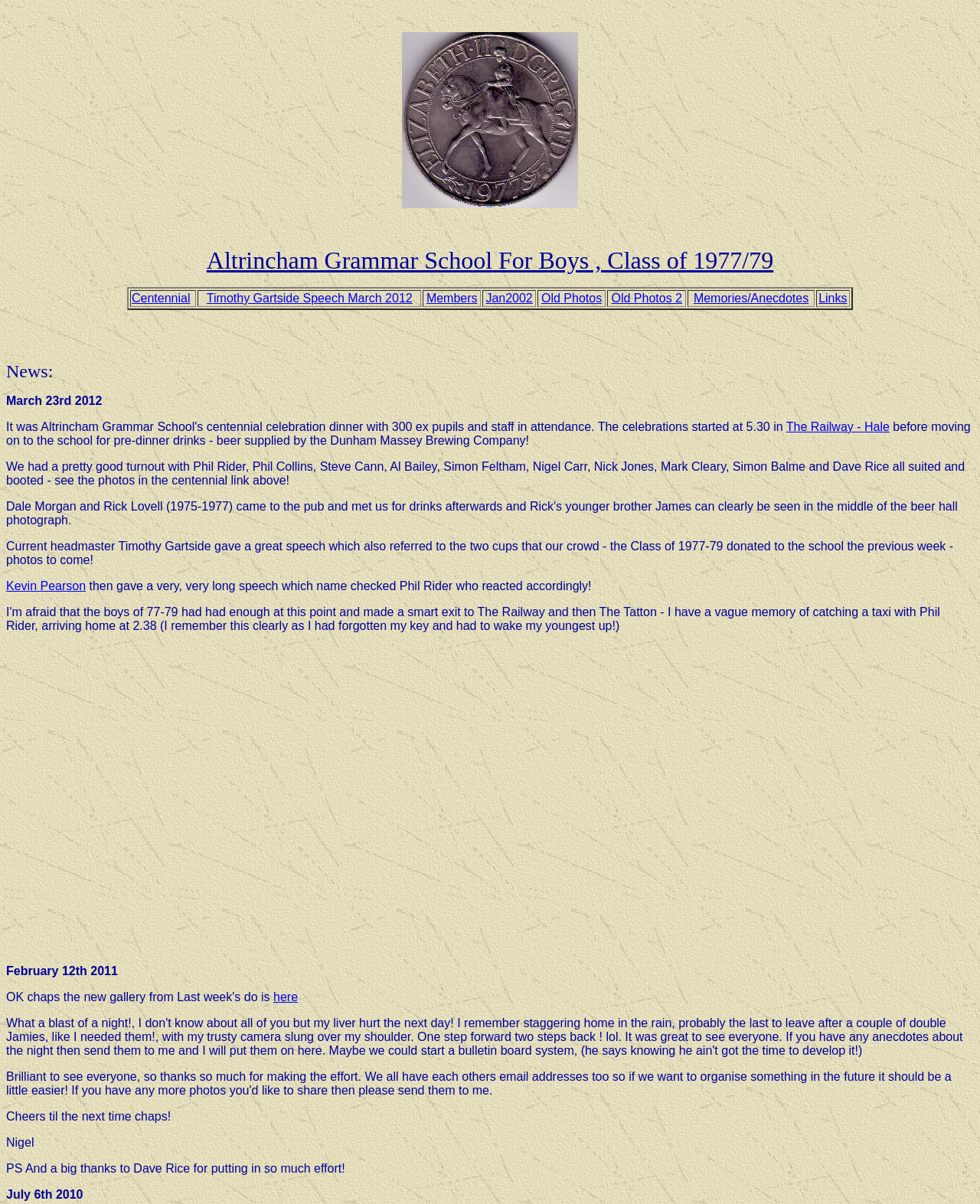What is the purpose of the links in the table?
Look at the screenshot and give a one-word or phrase answer.

To access different pages